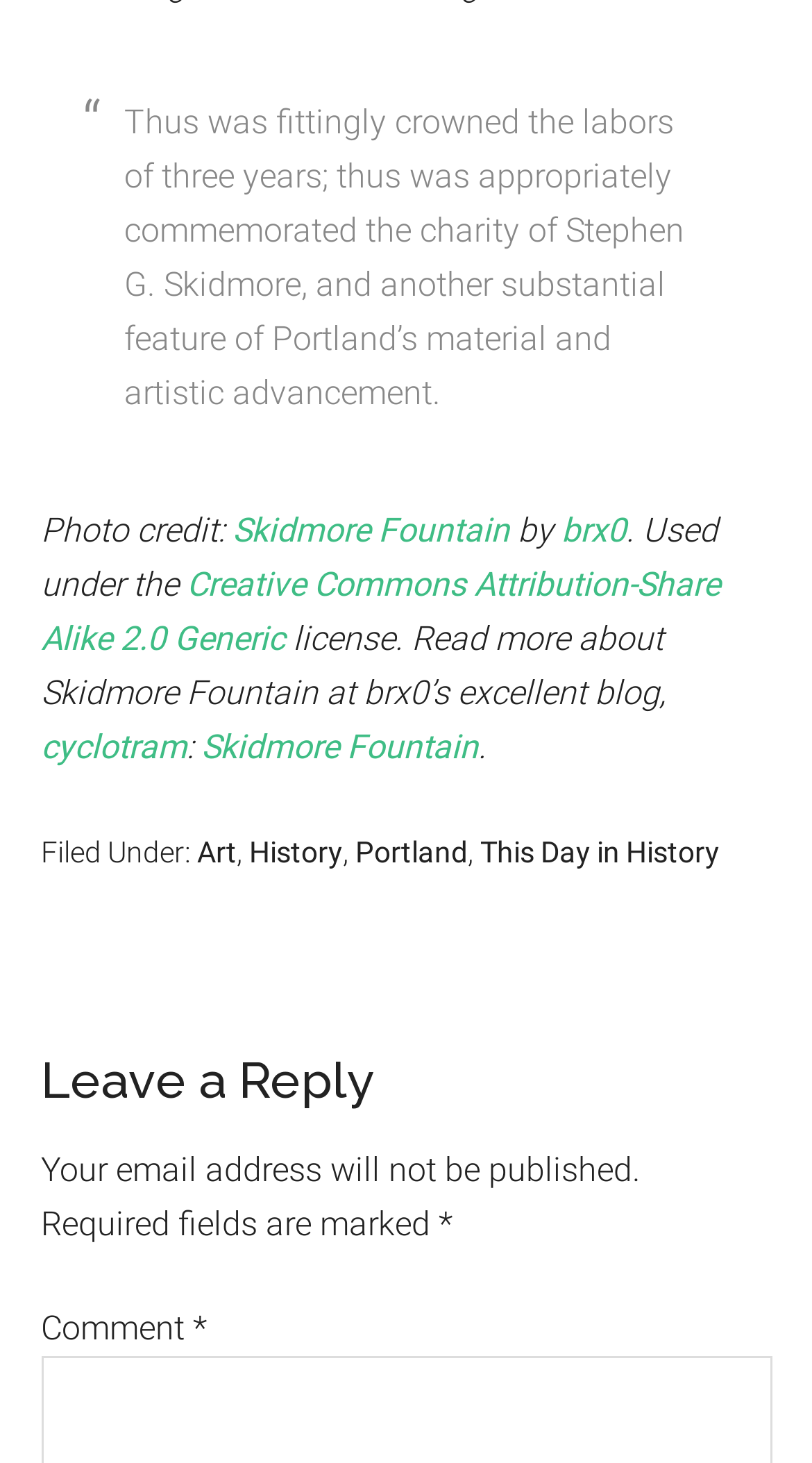Determine the coordinates of the bounding box for the clickable area needed to execute this instruction: "Leave a reply".

[0.05, 0.718, 0.95, 0.759]